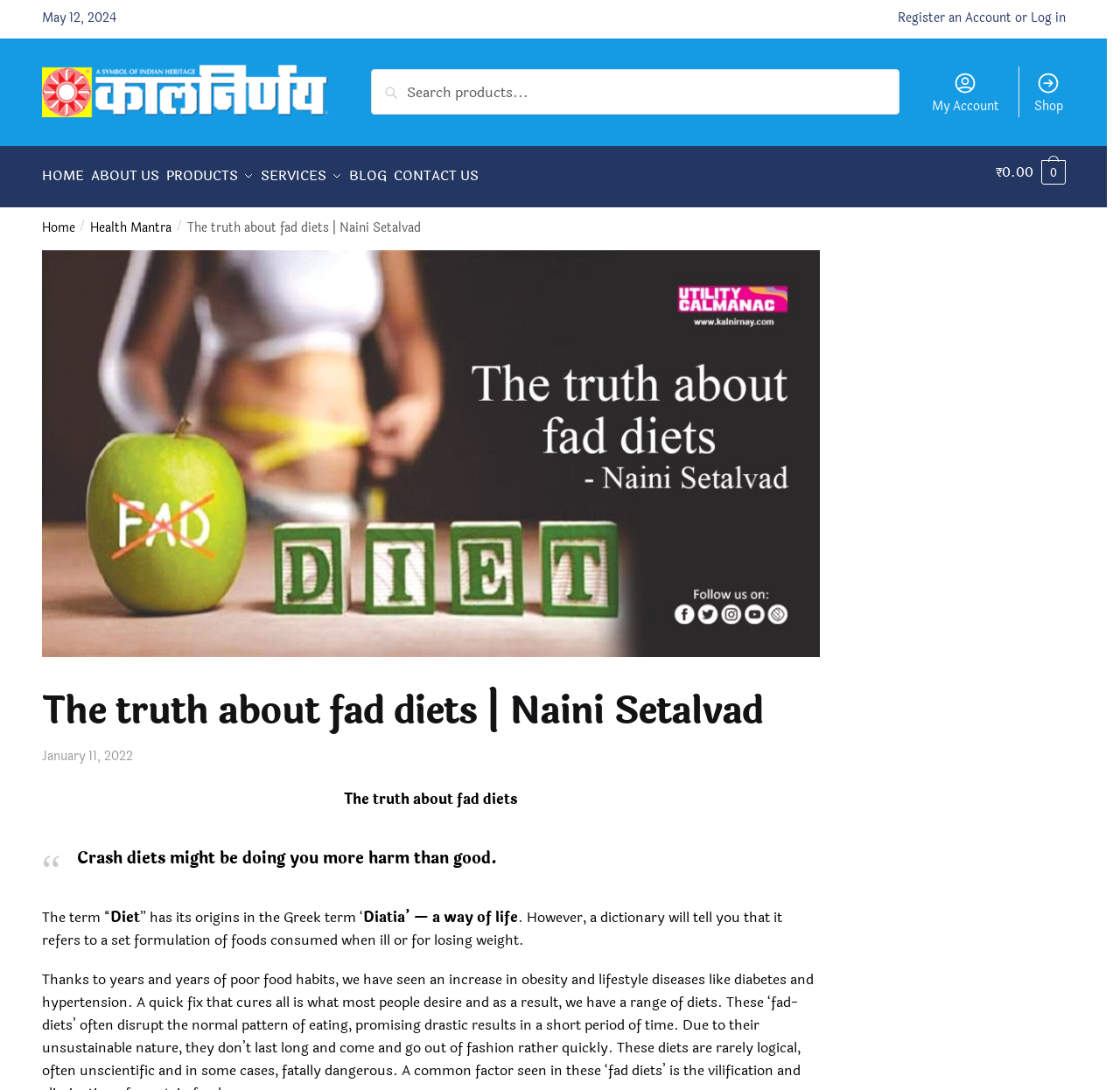Please find the bounding box coordinates of the section that needs to be clicked to achieve this instruction: "Go to the Home page".

[0.037, 0.135, 0.081, 0.183]